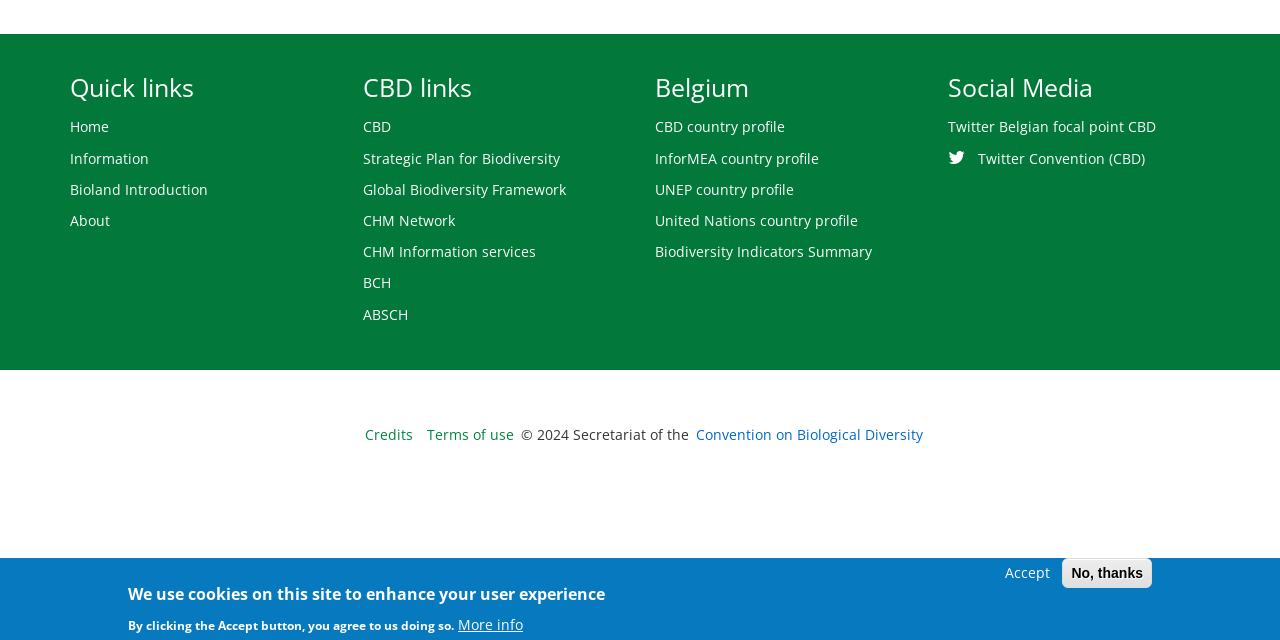Bounding box coordinates are specified in the format (top-left x, top-left y, bottom-right x, bottom-right y). All values are floating point numbers bounded between 0 and 1. Please provide the bounding box coordinate of the region this sentence describes: Bioland Introduction

[0.055, 0.272, 0.26, 0.321]